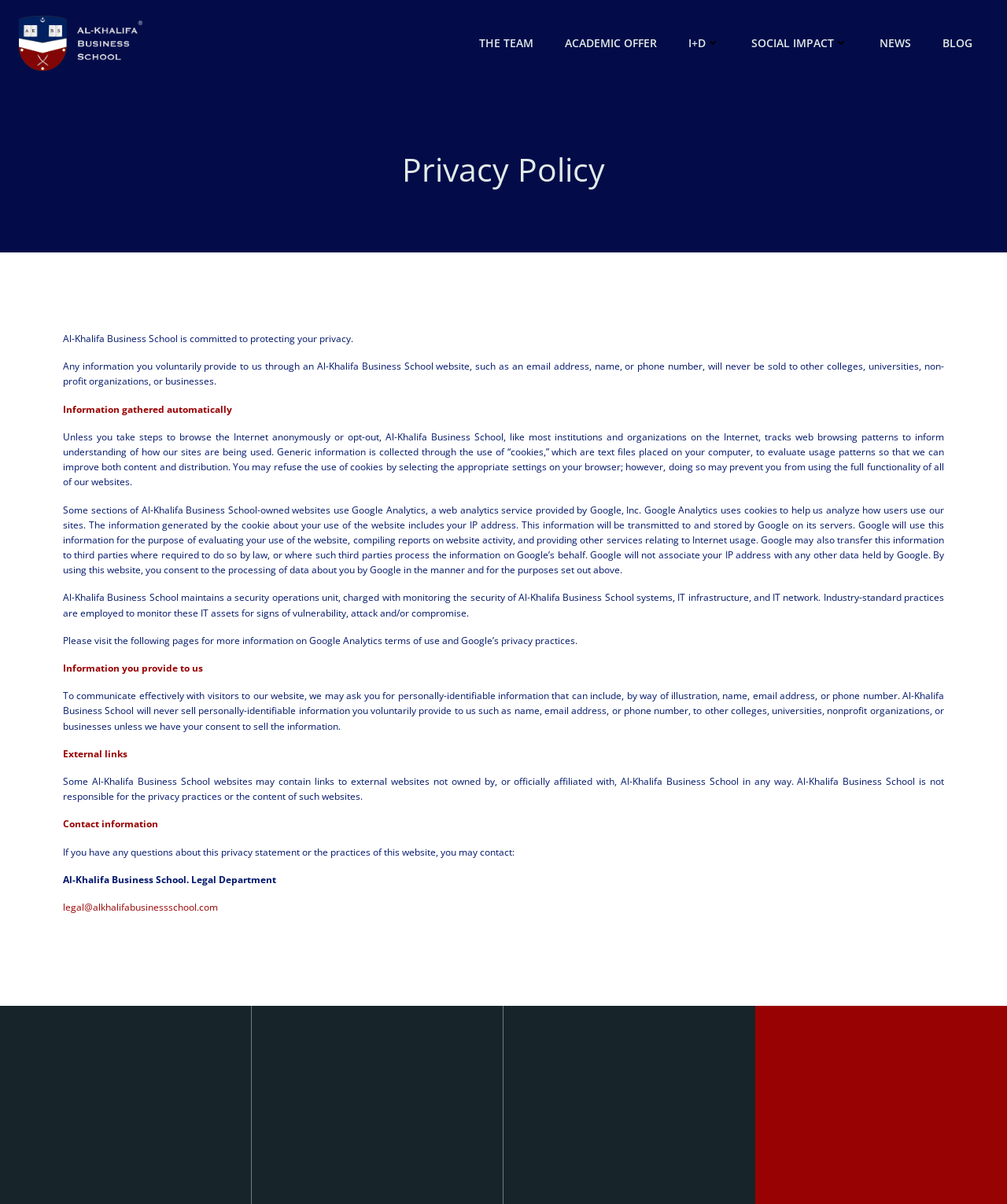Please find the bounding box coordinates in the format (top-left x, top-left y, bottom-right x, bottom-right y) for the given element description. Ensure the coordinates are floating point numbers between 0 and 1. Description: Social Impact

[0.746, 0.029, 0.842, 0.043]